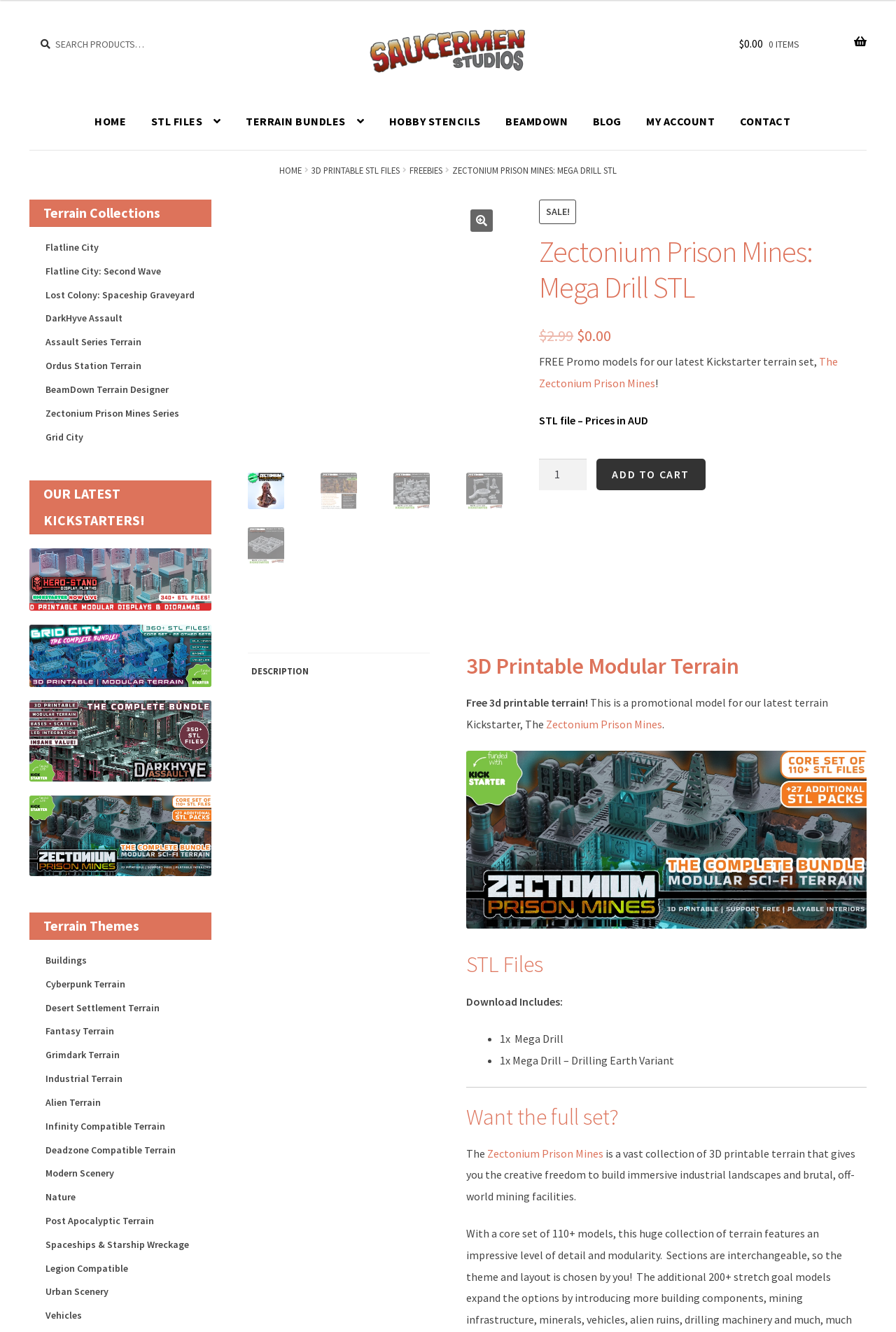Give a short answer using one word or phrase for the question:
How many models are included in the core set of the terrain collection?

110+